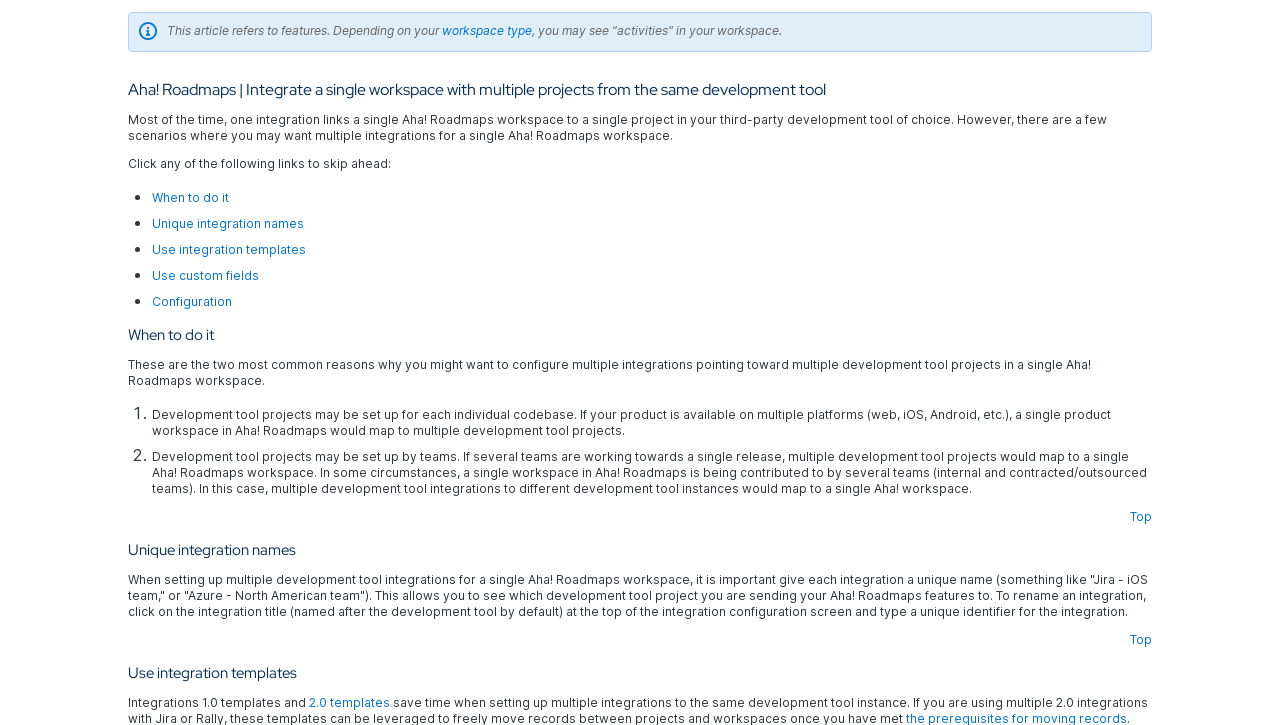Bounding box coordinates are specified in the format (top-left x, top-left y, bottom-right x, bottom-right y). All values are floating point numbers bounded between 0 and 1. Please provide the bounding box coordinate of the region this sentence describes: Service

None